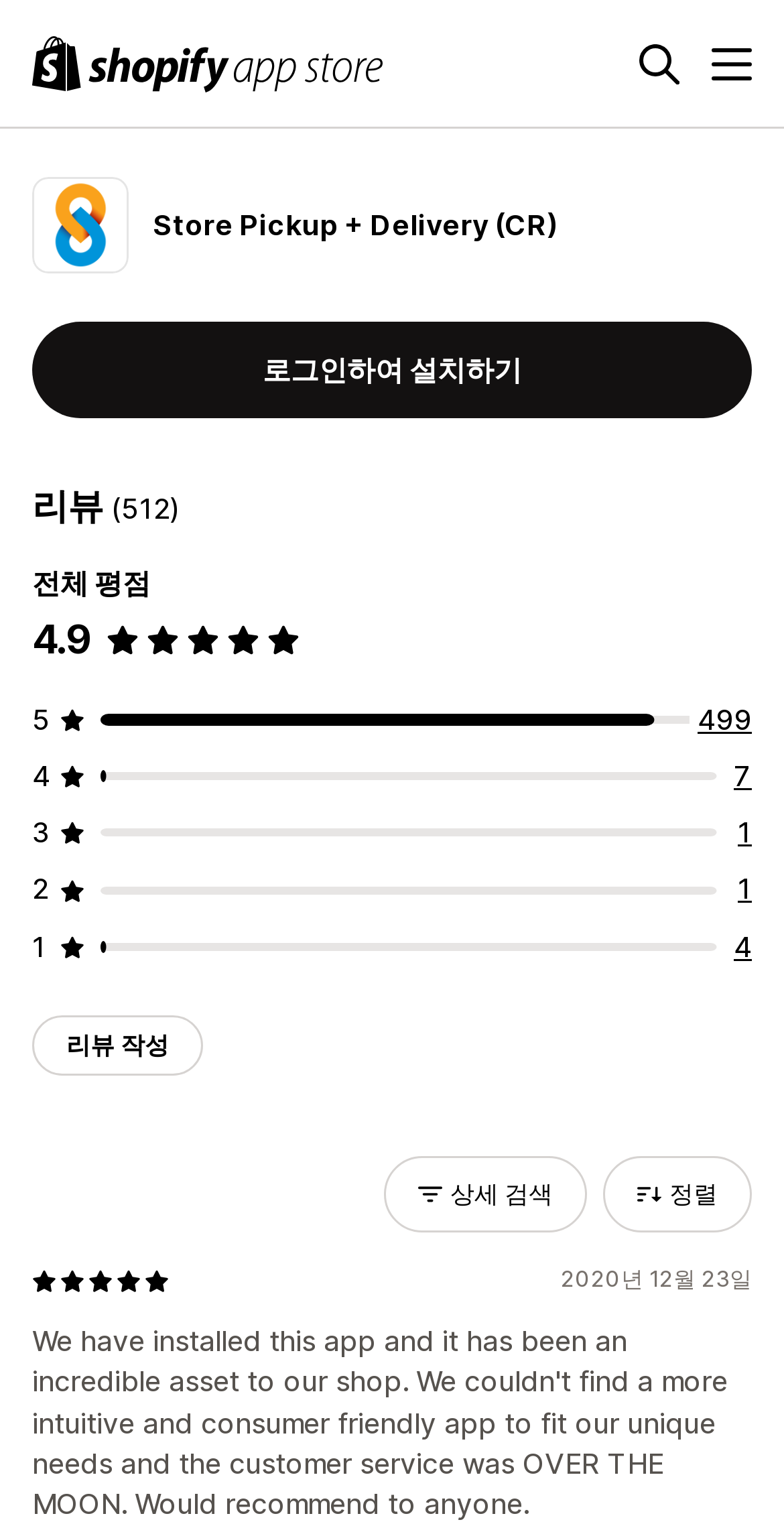Extract the bounding box for the UI element that matches this description: "aria-label="Shopify App Store 로고"".

[0.041, 0.023, 0.49, 0.06]